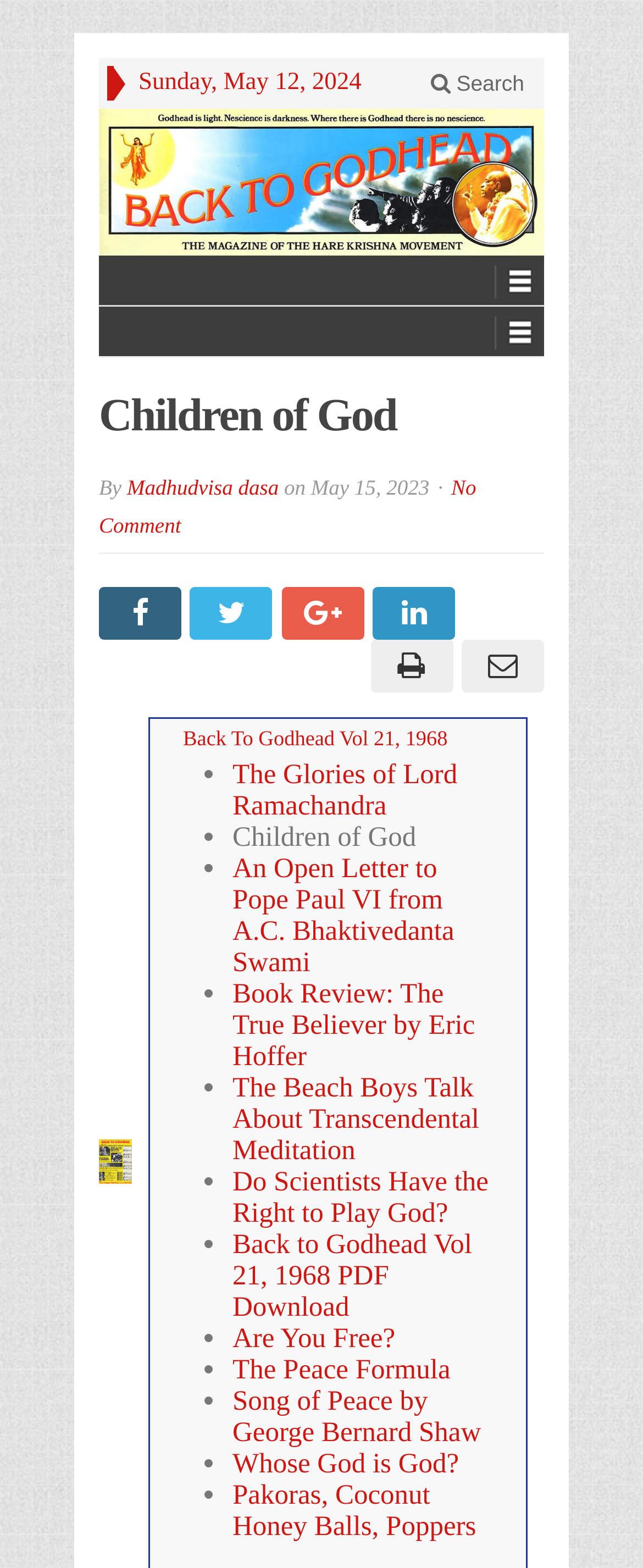Find the bounding box of the element with the following description: "Pakoras, Coconut Honey Balls, Poppers". The coordinates must be four float numbers between 0 and 1, formatted as [left, top, right, bottom].

[0.362, 0.944, 0.741, 0.984]